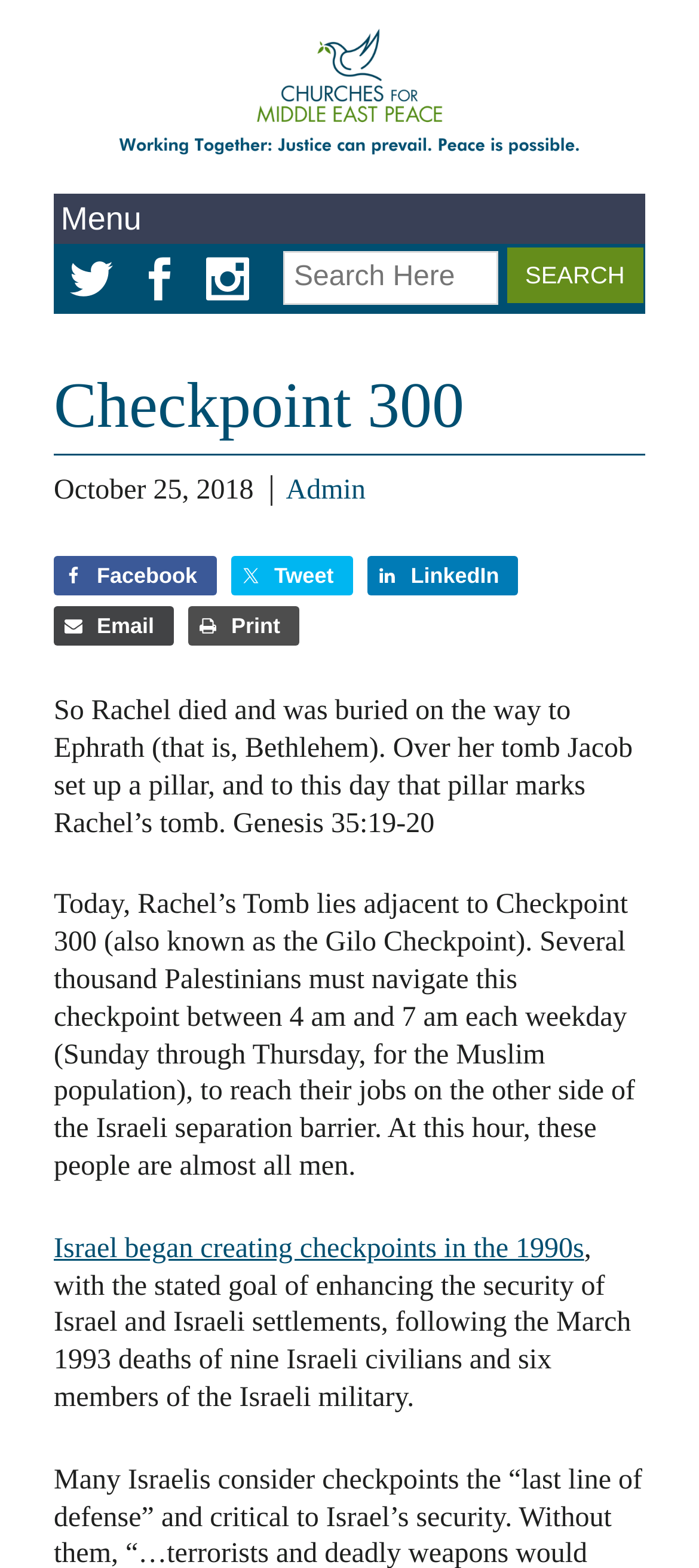Please identify the bounding box coordinates of the region to click in order to complete the given instruction: "Access Interim Guidance for Influenza Outbreak Management". The coordinates should be four float numbers between 0 and 1, i.e., [left, top, right, bottom].

None